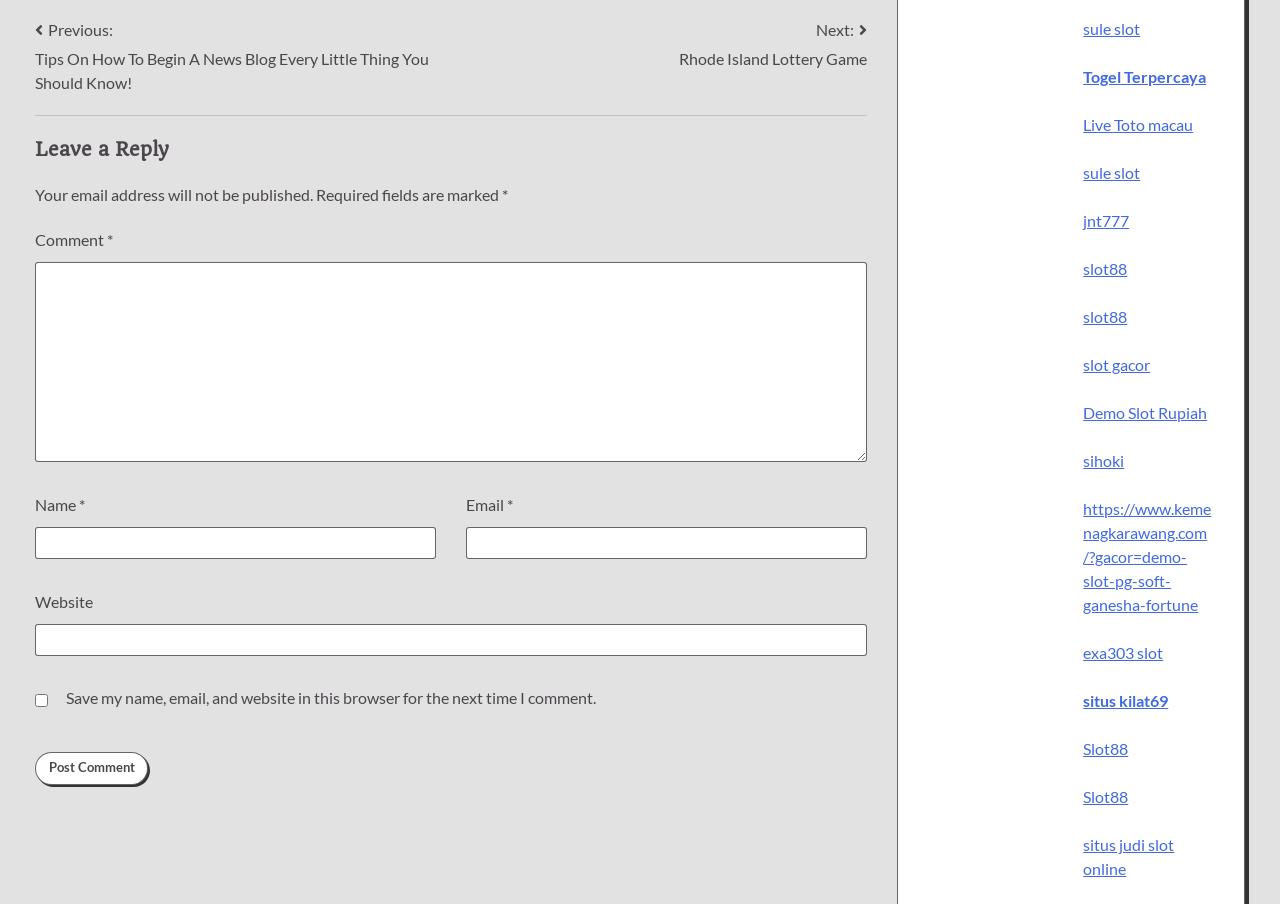With reference to the image, please provide a detailed answer to the following question: What is the button 'Post Comment' used for?

The button 'Post Comment' is located below the comment textbox and other input fields, indicating that it is used to submit the user's comment for posting.